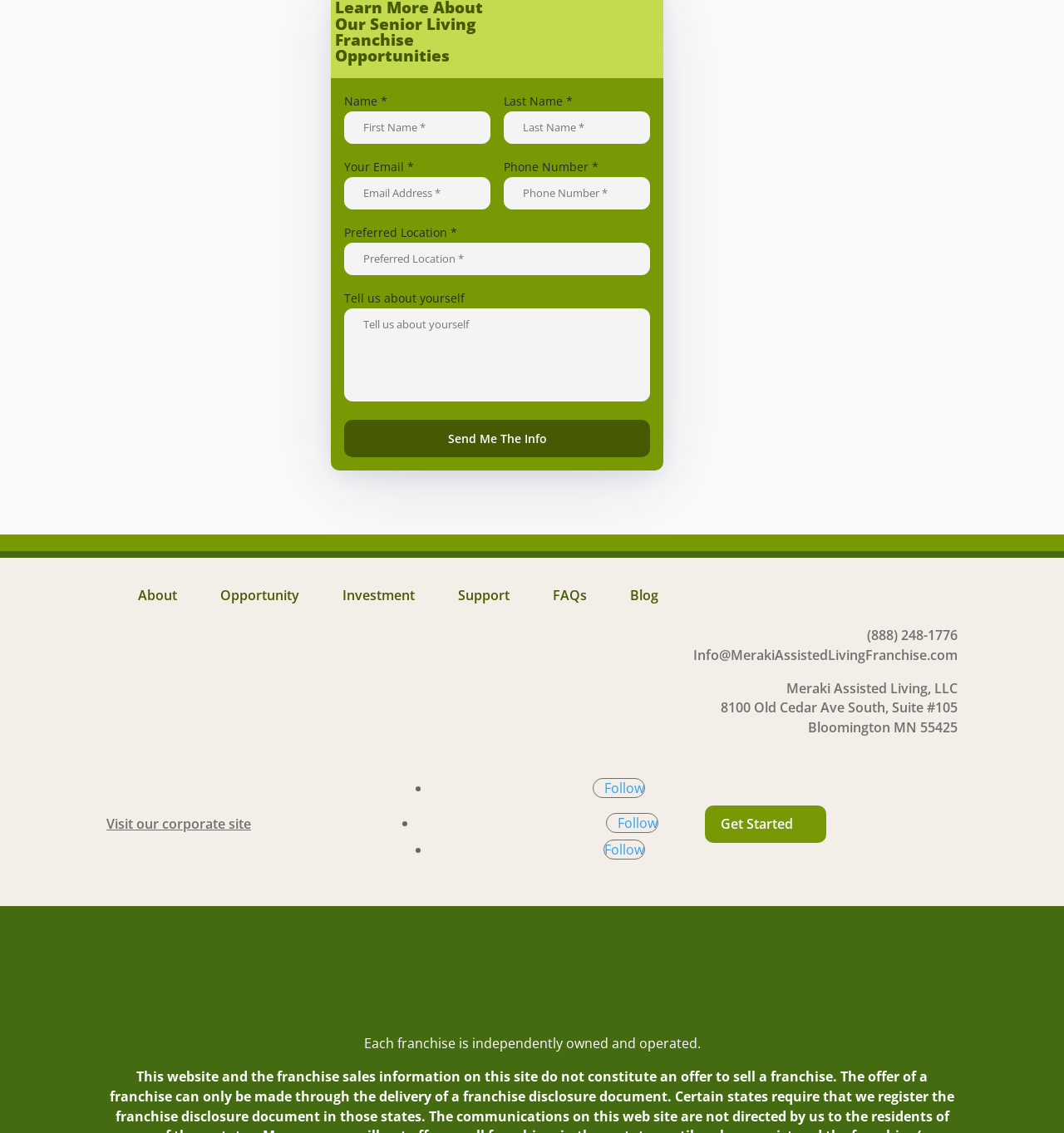Please predict the bounding box coordinates of the element's region where a click is necessary to complete the following instruction: "Call (888) 248-1776". The coordinates should be represented by four float numbers between 0 and 1, i.e., [left, top, right, bottom].

[0.815, 0.552, 0.9, 0.569]